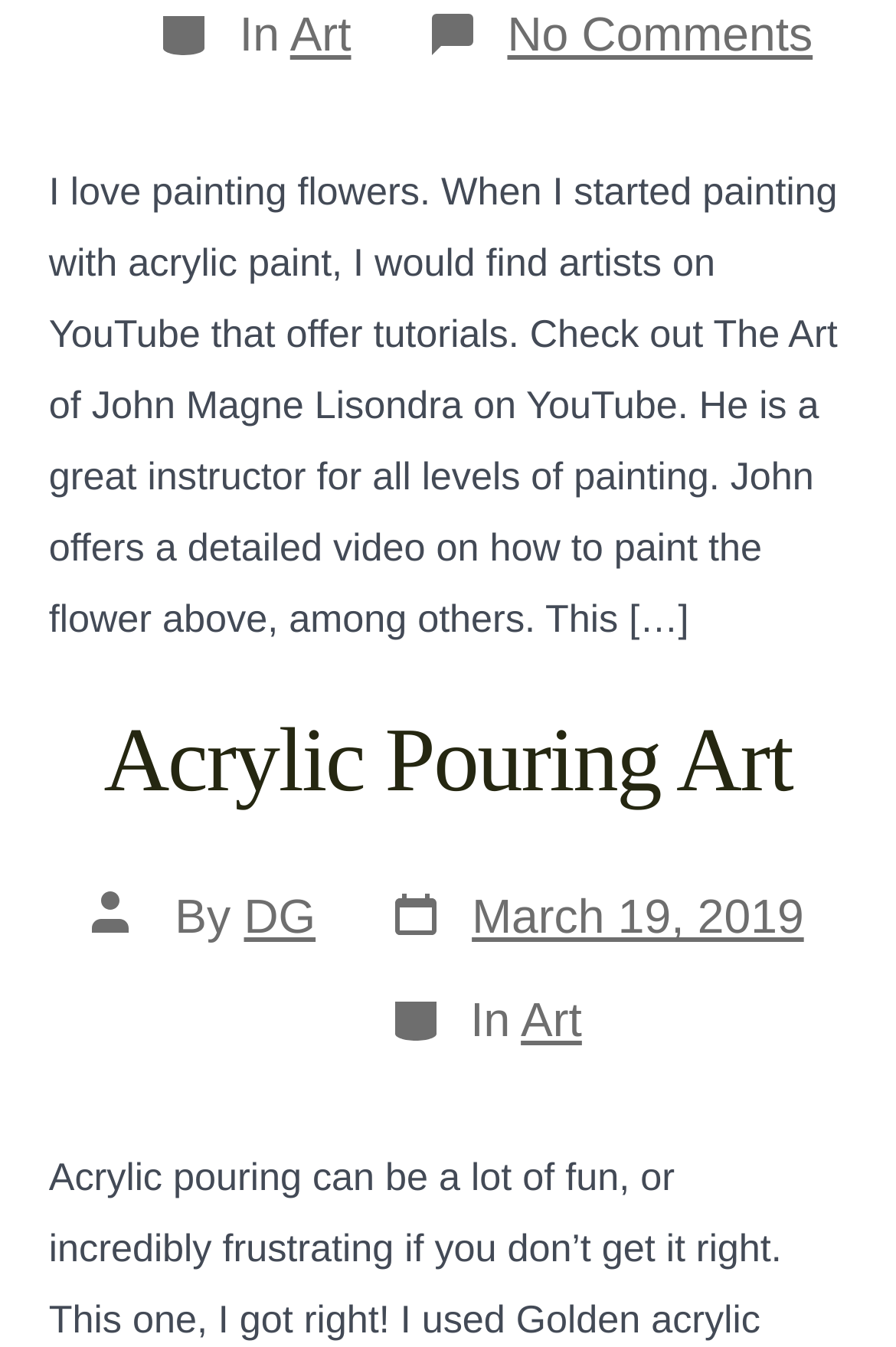Given the description "Art", provide the bounding box coordinates of the corresponding UI element.

[0.581, 0.739, 0.649, 0.778]